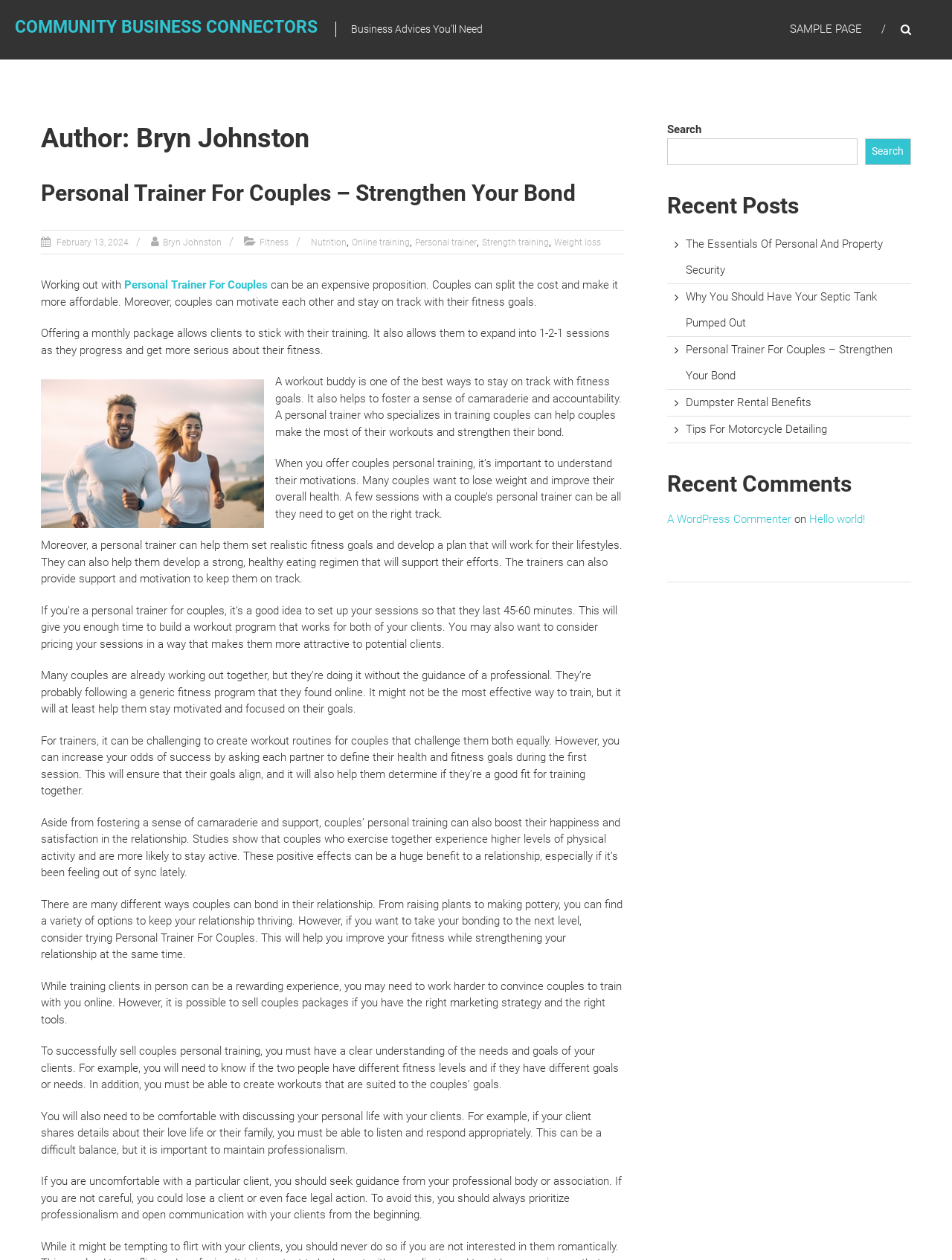Identify the bounding box for the UI element described as: "February 13, 2024February 13, 2024". The coordinates should be four float numbers between 0 and 1, i.e., [left, top, right, bottom].

[0.057, 0.188, 0.135, 0.197]